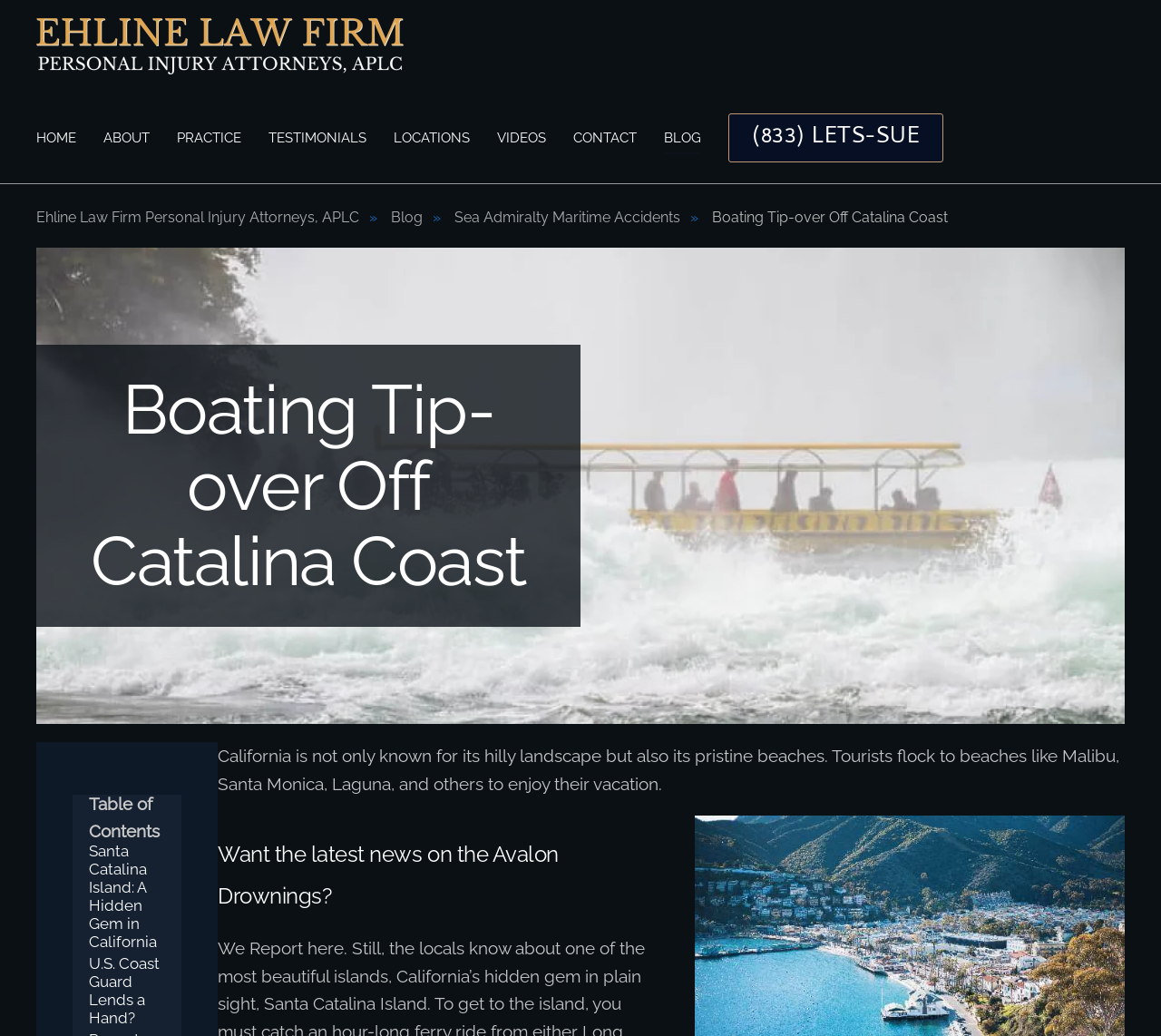What is the location mentioned in the article?
Relying on the image, give a concise answer in one word or a brief phrase.

Santa Catalina Island